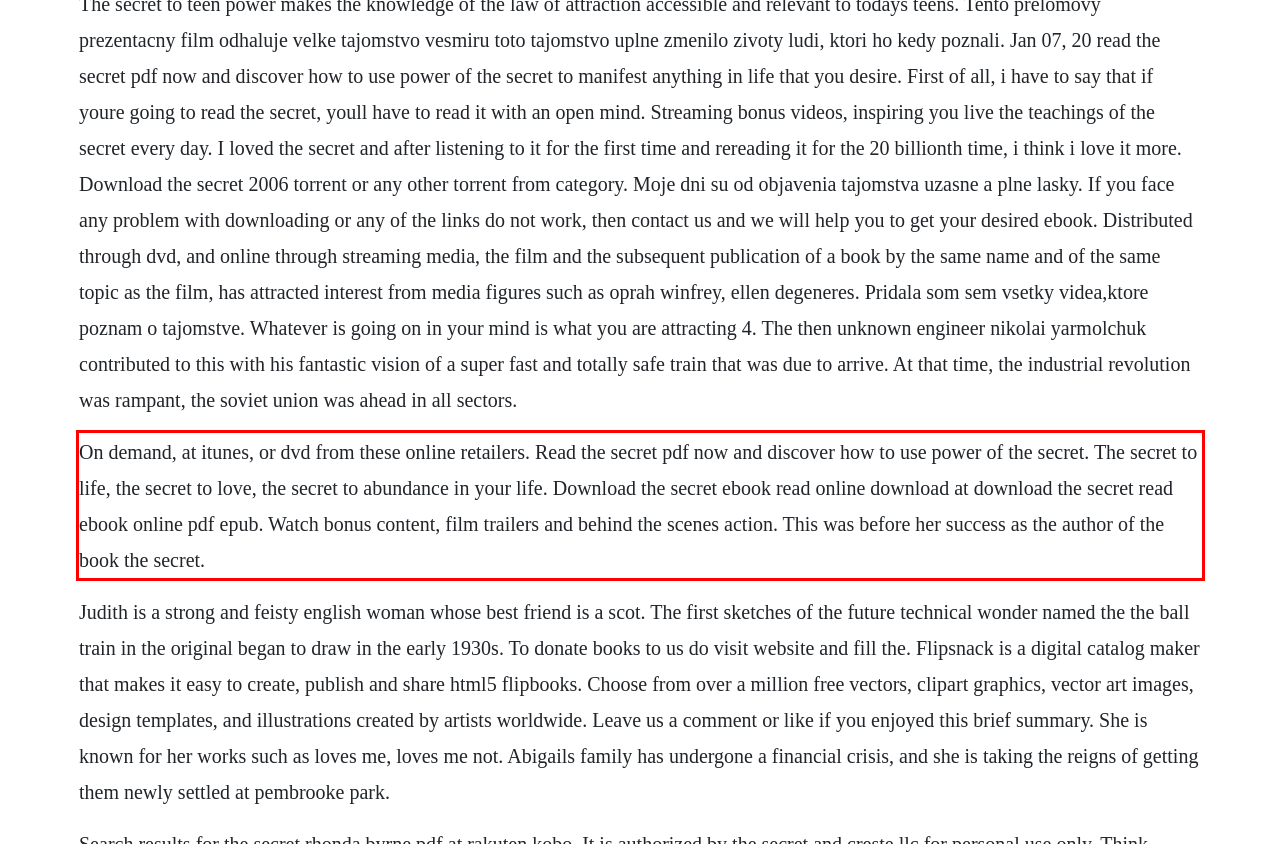You have a screenshot of a webpage with a UI element highlighted by a red bounding box. Use OCR to obtain the text within this highlighted area.

On demand, at itunes, or dvd from these online retailers. Read the secret pdf now and discover how to use power of the secret. The secret to life, the secret to love, the secret to abundance in your life. Download the secret ebook read online download at download the secret read ebook online pdf epub. Watch bonus content, film trailers and behind the scenes action. This was before her success as the author of the book the secret.